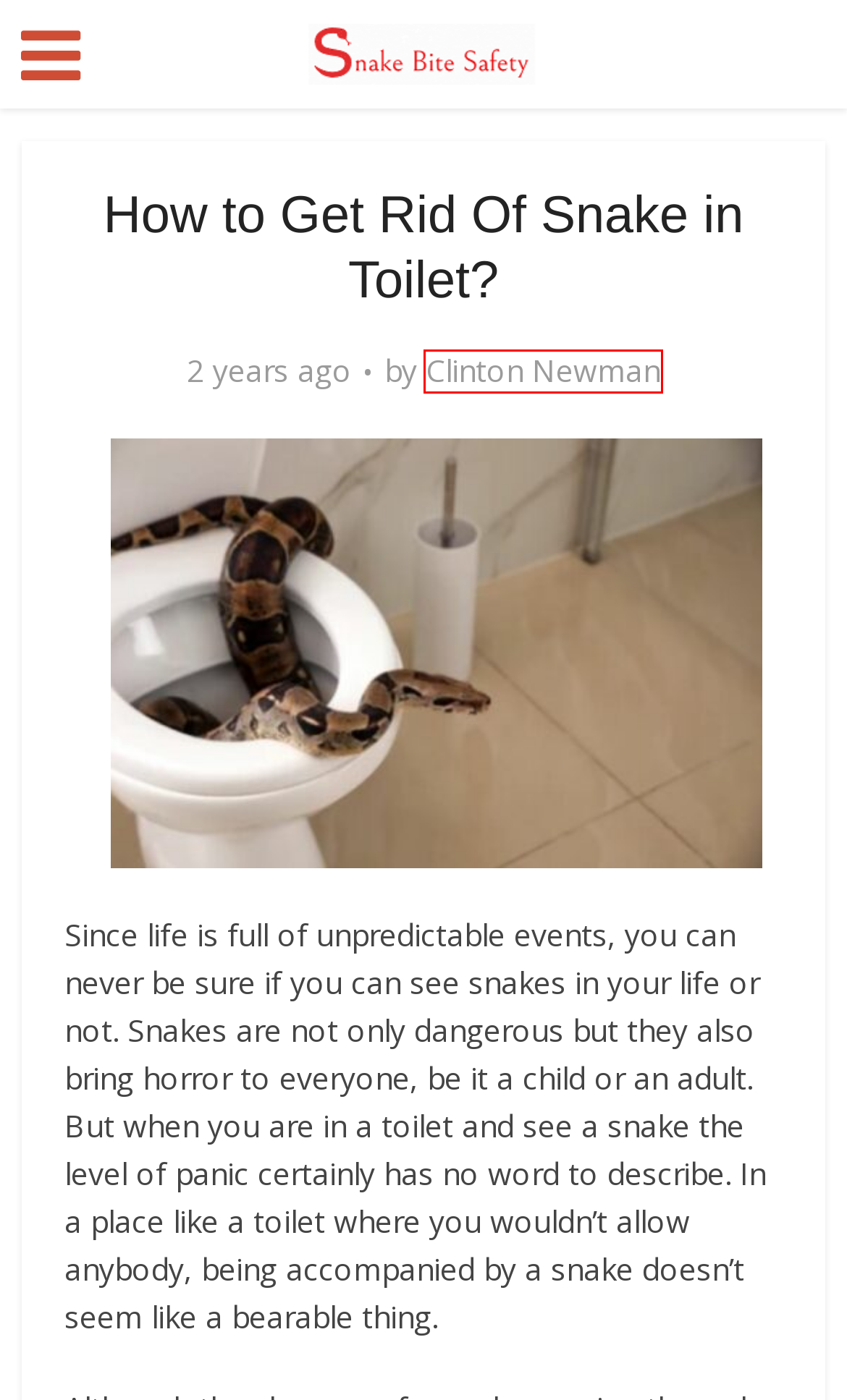You have a screenshot of a webpage with a red bounding box highlighting a UI element. Your task is to select the best webpage description that corresponds to the new webpage after clicking the element. Here are the descriptions:
A. What is the Best Protection Against Snakes & Their Bites?
B. Affiliate Disclosure - Snake Bite Safety
C. Guides Archives - Snake Bite Safety
D. How to Get a Snake Out of a Hole
E. What are Snake Gaiters Made Out Of?
F. Where Do Snakes Bite the Most? Which Spot is Vulnerable?
G. Privacy Policy - Snake Bite Safety
H. Clinton Newman, Author at Snake Bite Safety

H